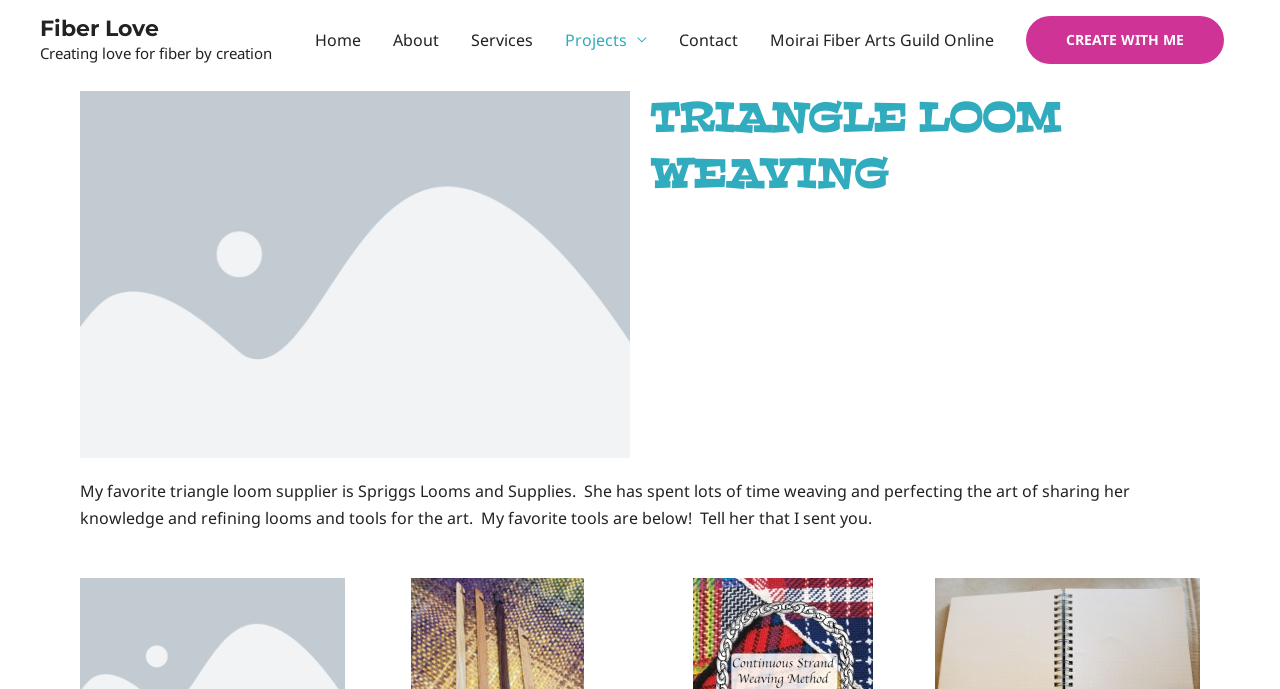Determine the bounding box for the HTML element described here: "News & Events". The coordinates should be given as [left, top, right, bottom] with each number being a float between 0 and 1.

None